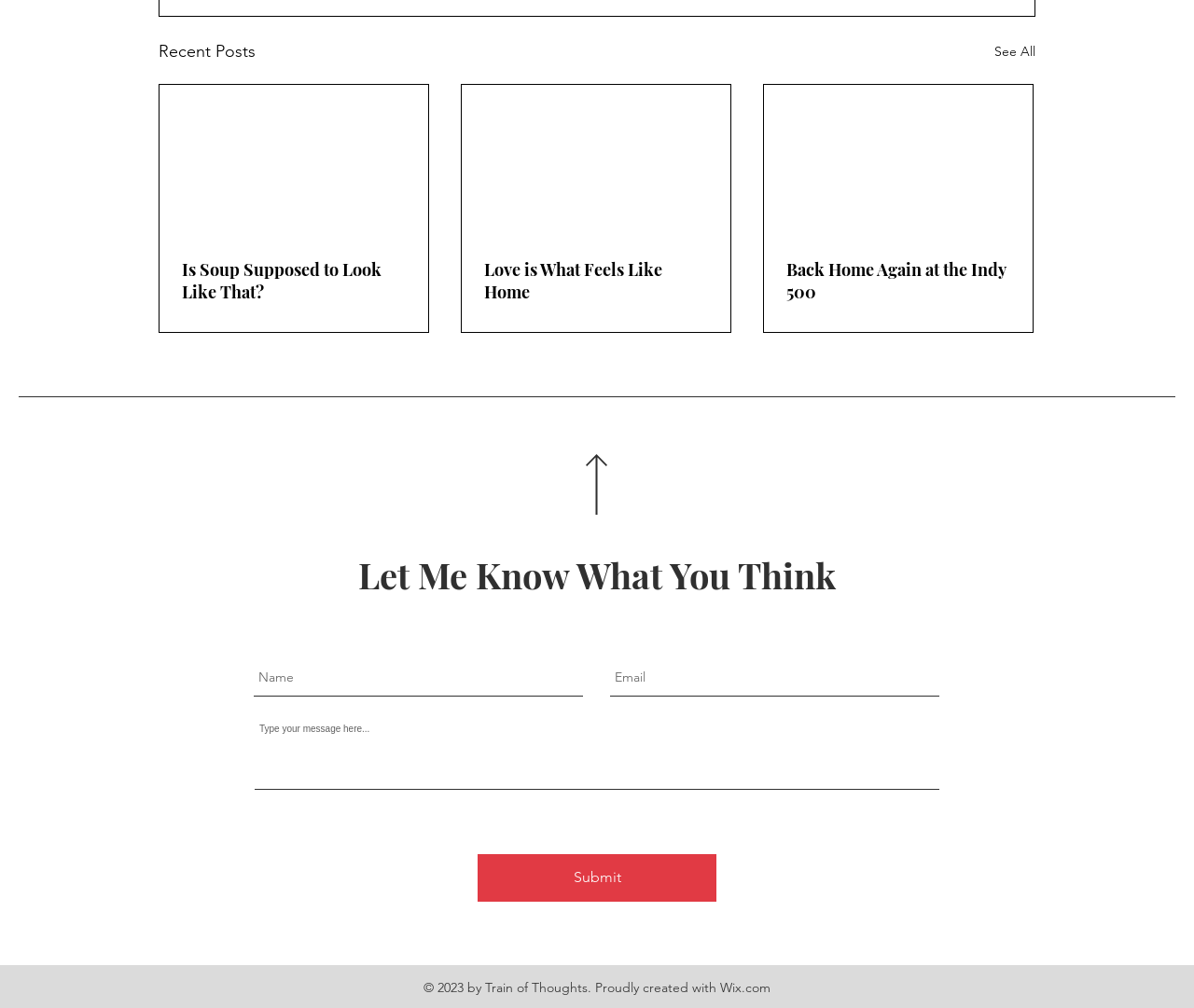Determine the bounding box coordinates of the area to click in order to meet this instruction: "Click on 'See All' to view more posts".

[0.833, 0.038, 0.867, 0.065]